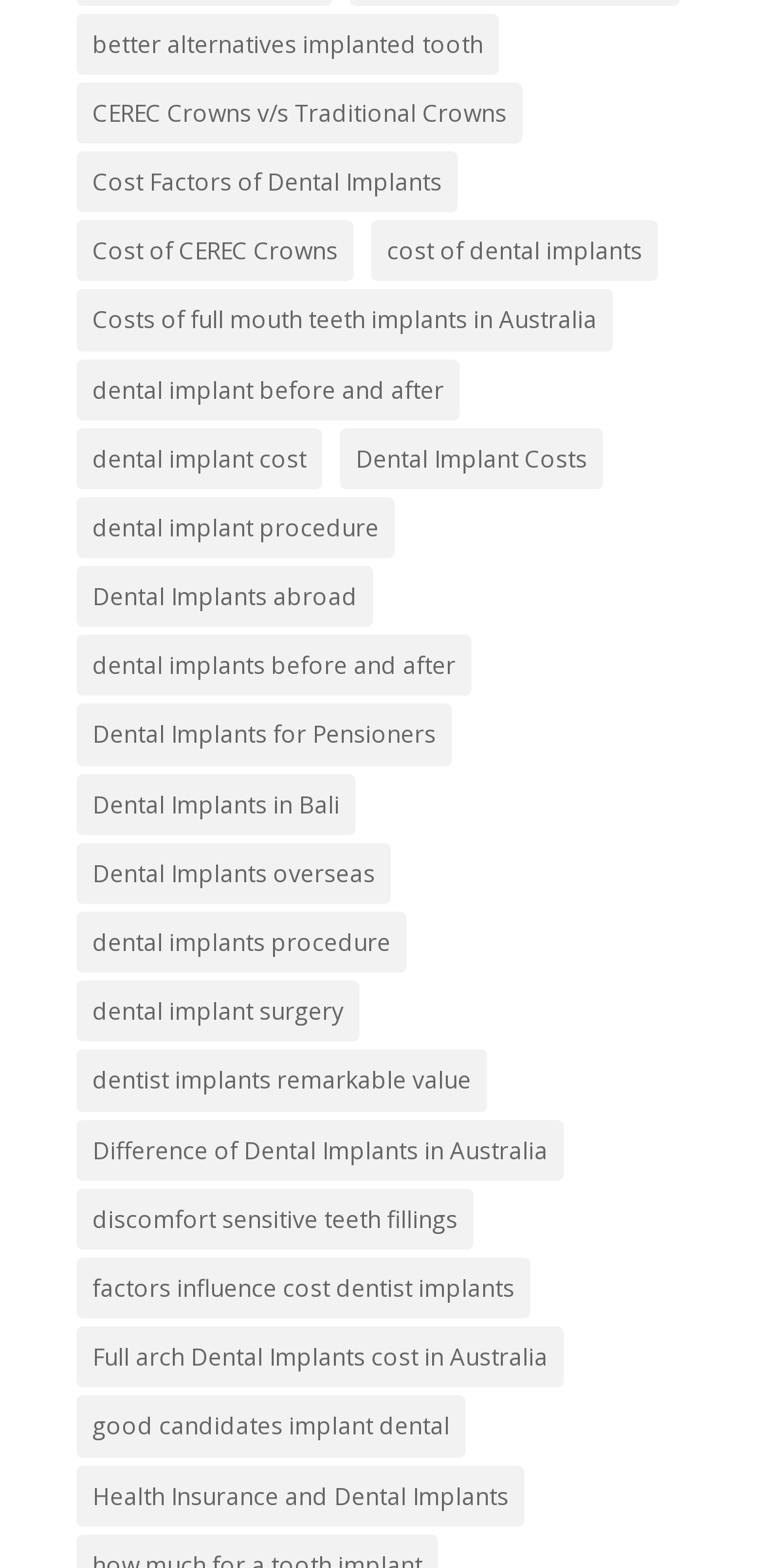Please identify the coordinates of the bounding box for the clickable region that will accomplish this instruction: "learn about better alternatives to implanted tooth".

[0.1, 0.008, 0.651, 0.047]